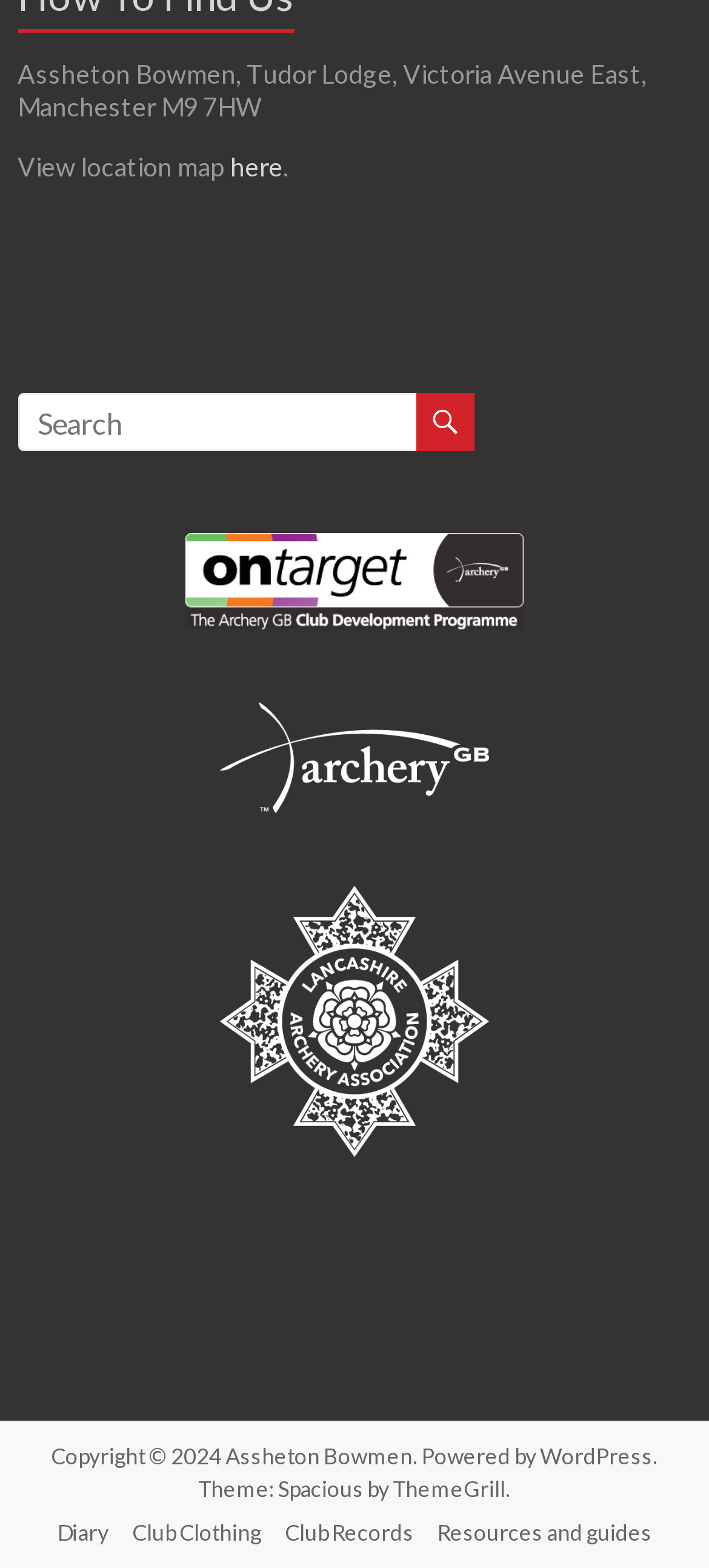What is the address of Assheton Bowmen?
From the screenshot, supply a one-word or short-phrase answer.

Tudor Lodge, Victoria Avenue East, Manchester M9 7HW